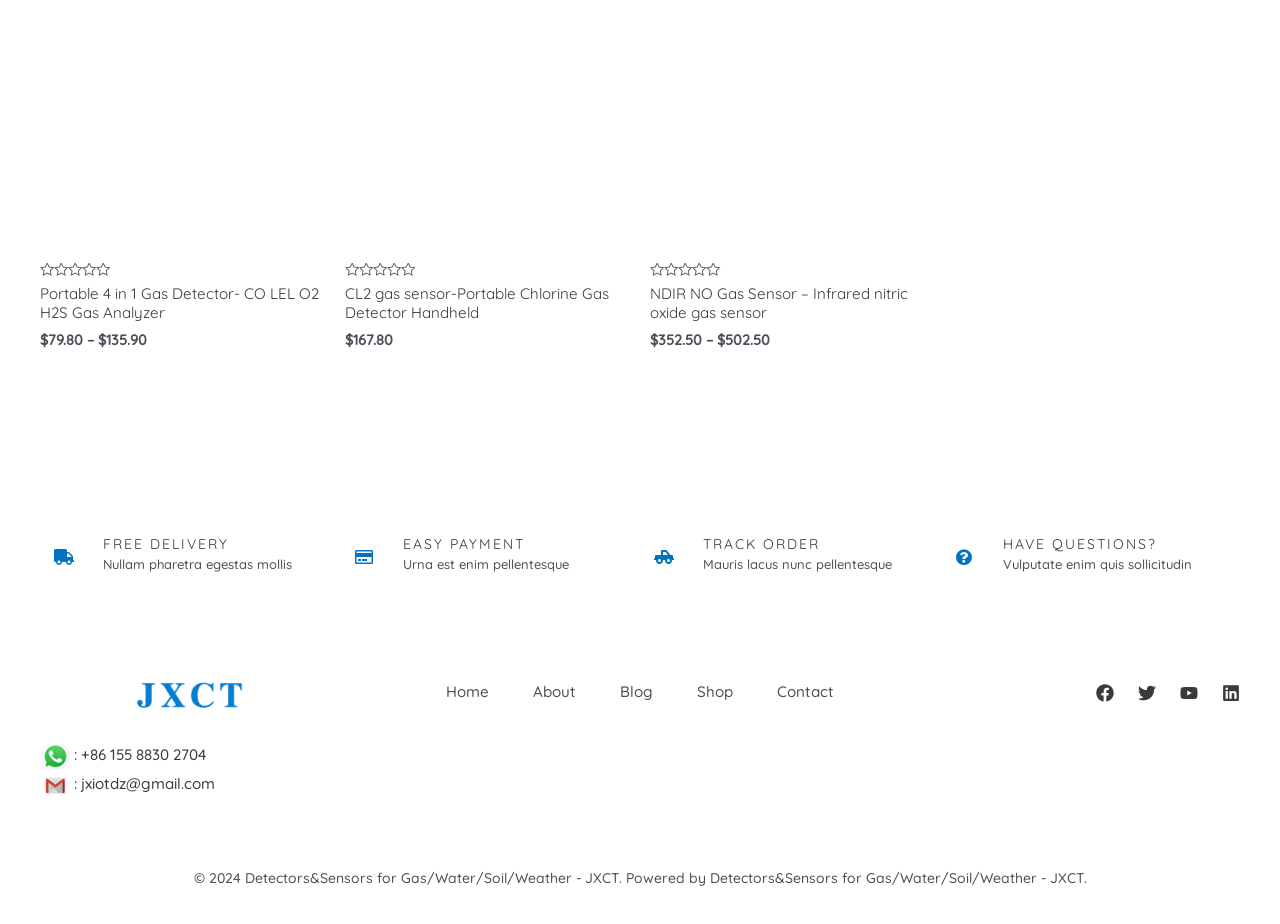Specify the bounding box coordinates of the region I need to click to perform the following instruction: "Contact us through the phone number +86 155 8830 2704". The coordinates must be four float numbers in the range of 0 to 1, i.e., [left, top, right, bottom].

[0.031, 0.812, 0.169, 0.833]